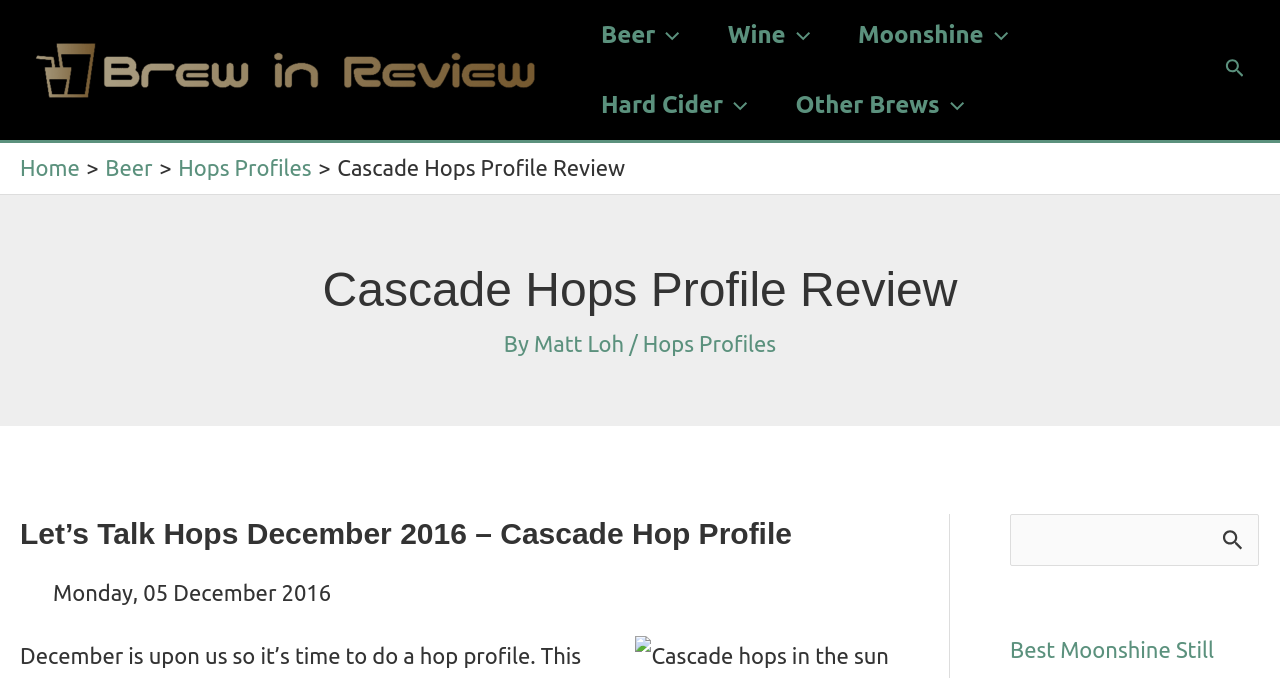Could you please study the image and provide a detailed answer to the question:
What is the logo of the website?

The logo of the website is located at the top left corner of the webpage, and it is an image with the text 'Brew in Review'.